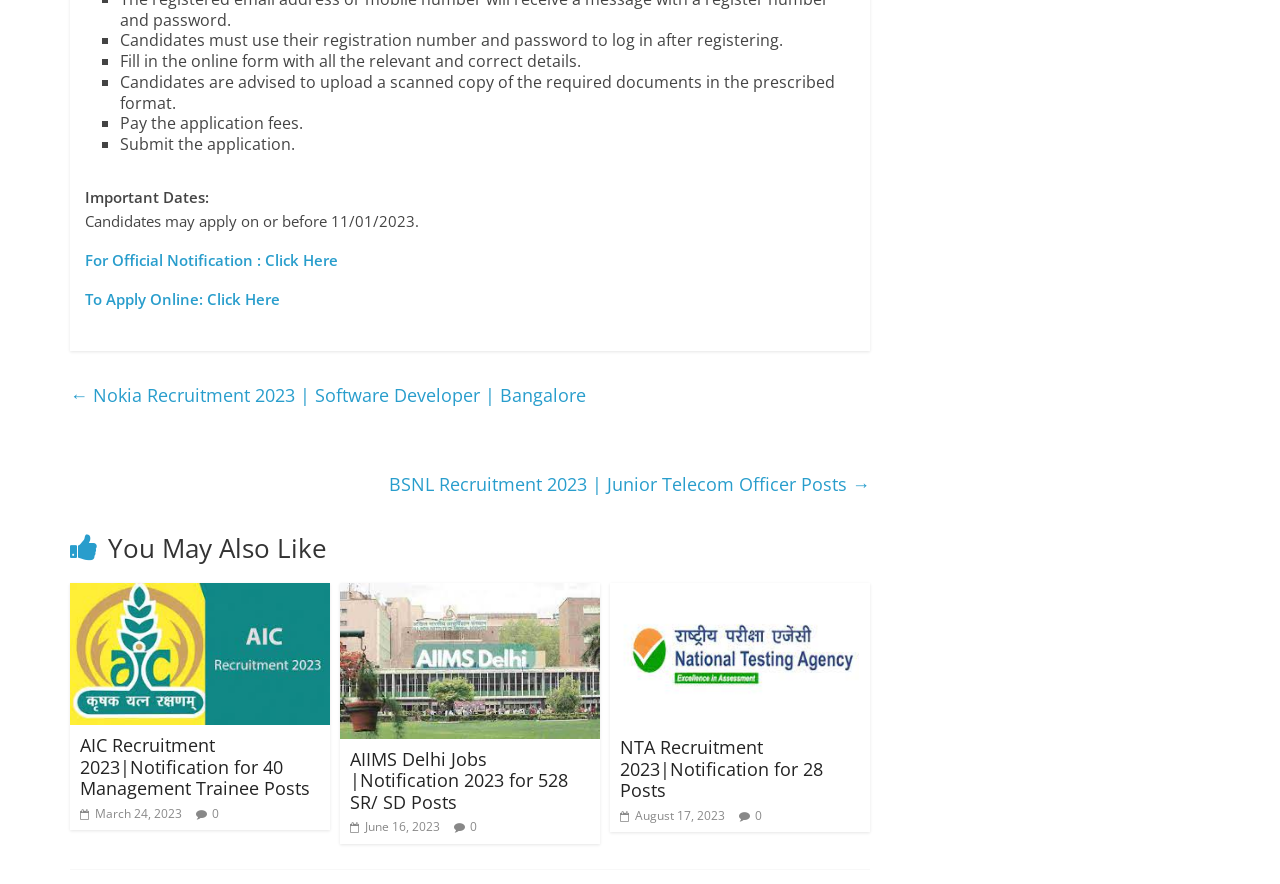Find the bounding box coordinates for the element that must be clicked to complete the instruction: "Read AIIMS Delhi Jobs notification". The coordinates should be four float numbers between 0 and 1, indicated as [left, top, right, bottom].

[0.266, 0.66, 0.469, 0.685]